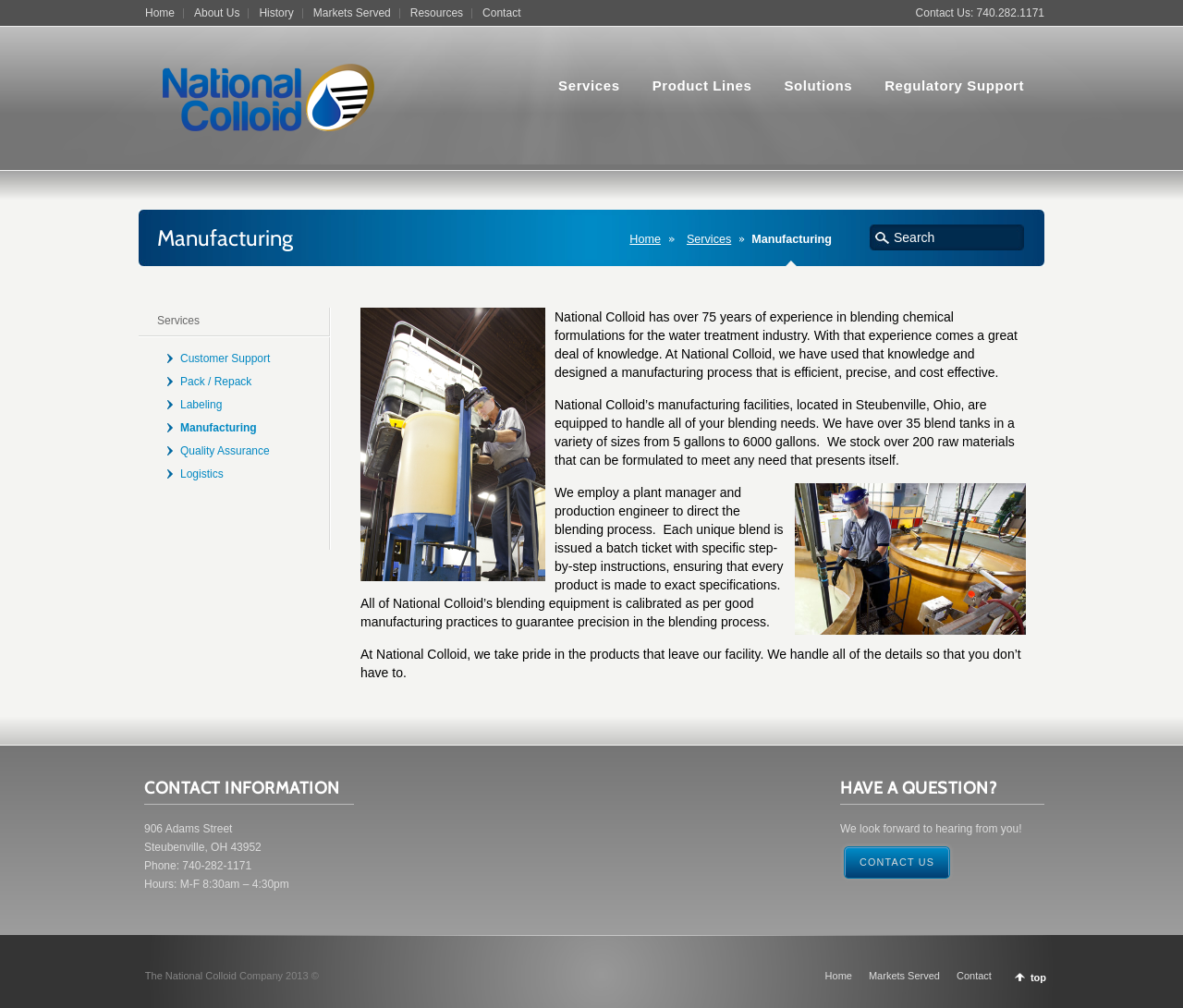Find the bounding box coordinates for the area that must be clicked to perform this action: "Click on the 'Home' link".

[0.123, 0.006, 0.155, 0.019]